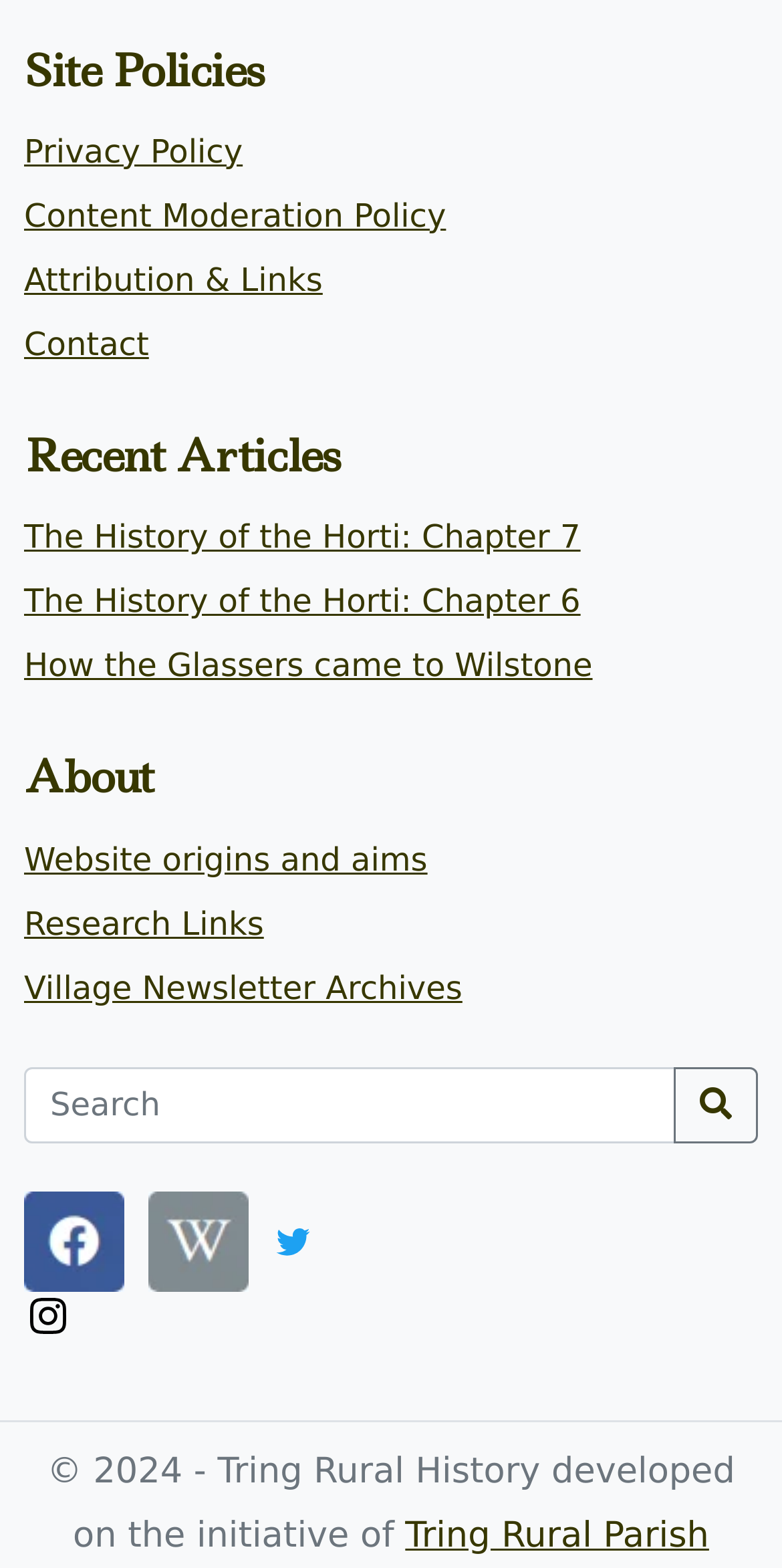What is the purpose of the textbox at the bottom of the page?
Please look at the screenshot and answer in one word or a short phrase.

Search